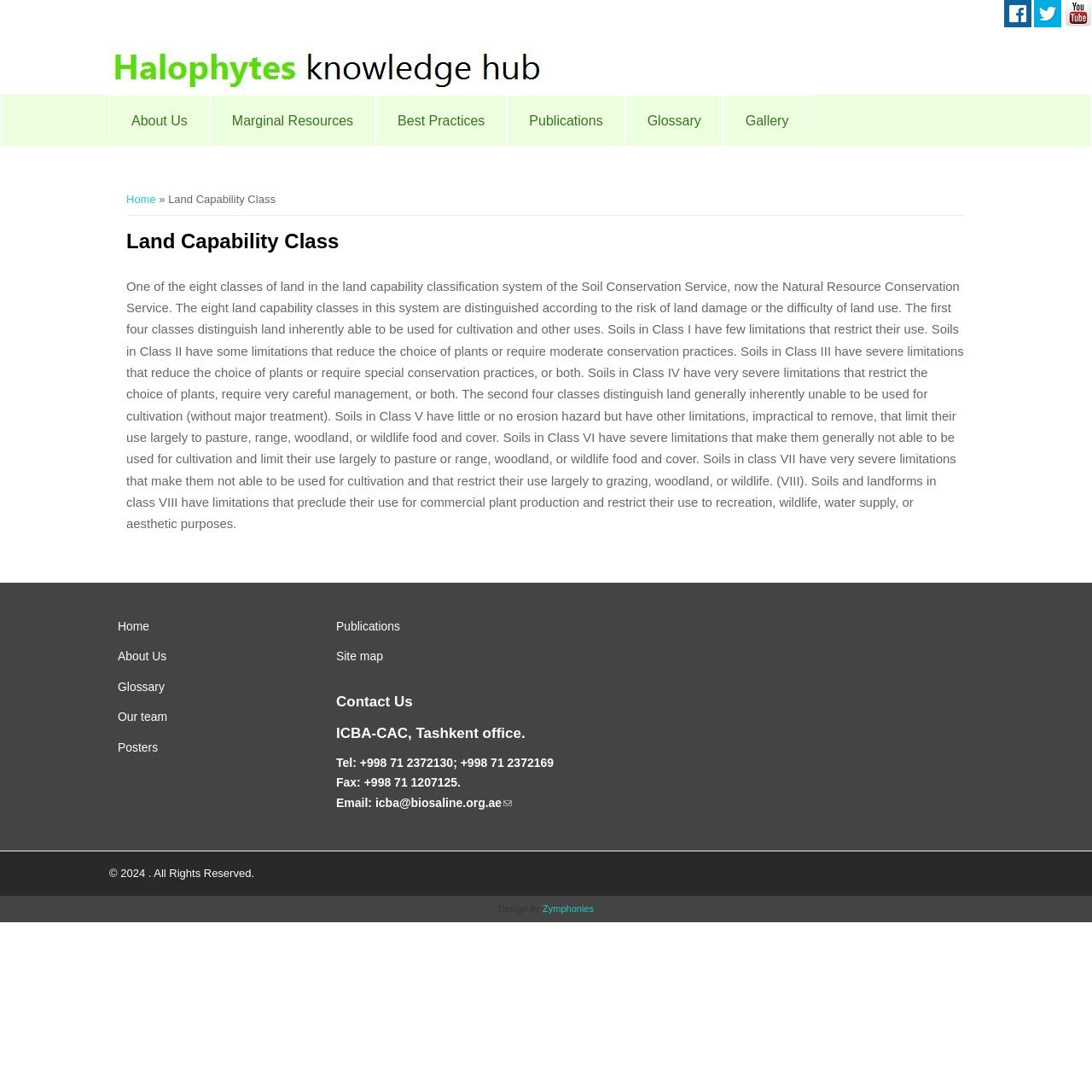Please determine the bounding box coordinates for the element with the description: "Home".

[0.116, 0.177, 0.143, 0.188]